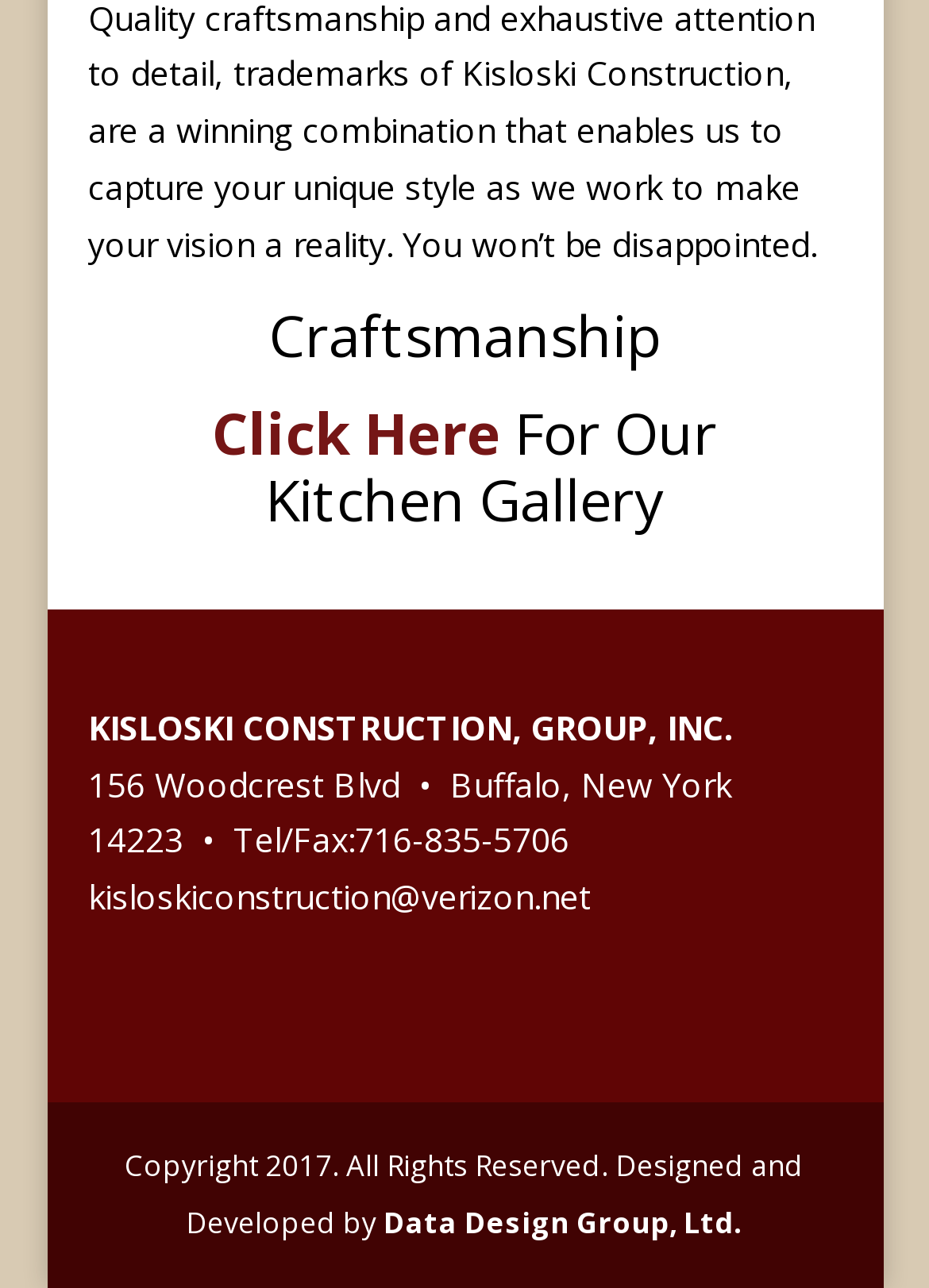Identify and provide the bounding box coordinates of the UI element described: "Data Design Group, Ltd.". The coordinates should be formatted as [left, top, right, bottom], with each number being a float between 0 and 1.

[0.413, 0.933, 0.8, 0.965]